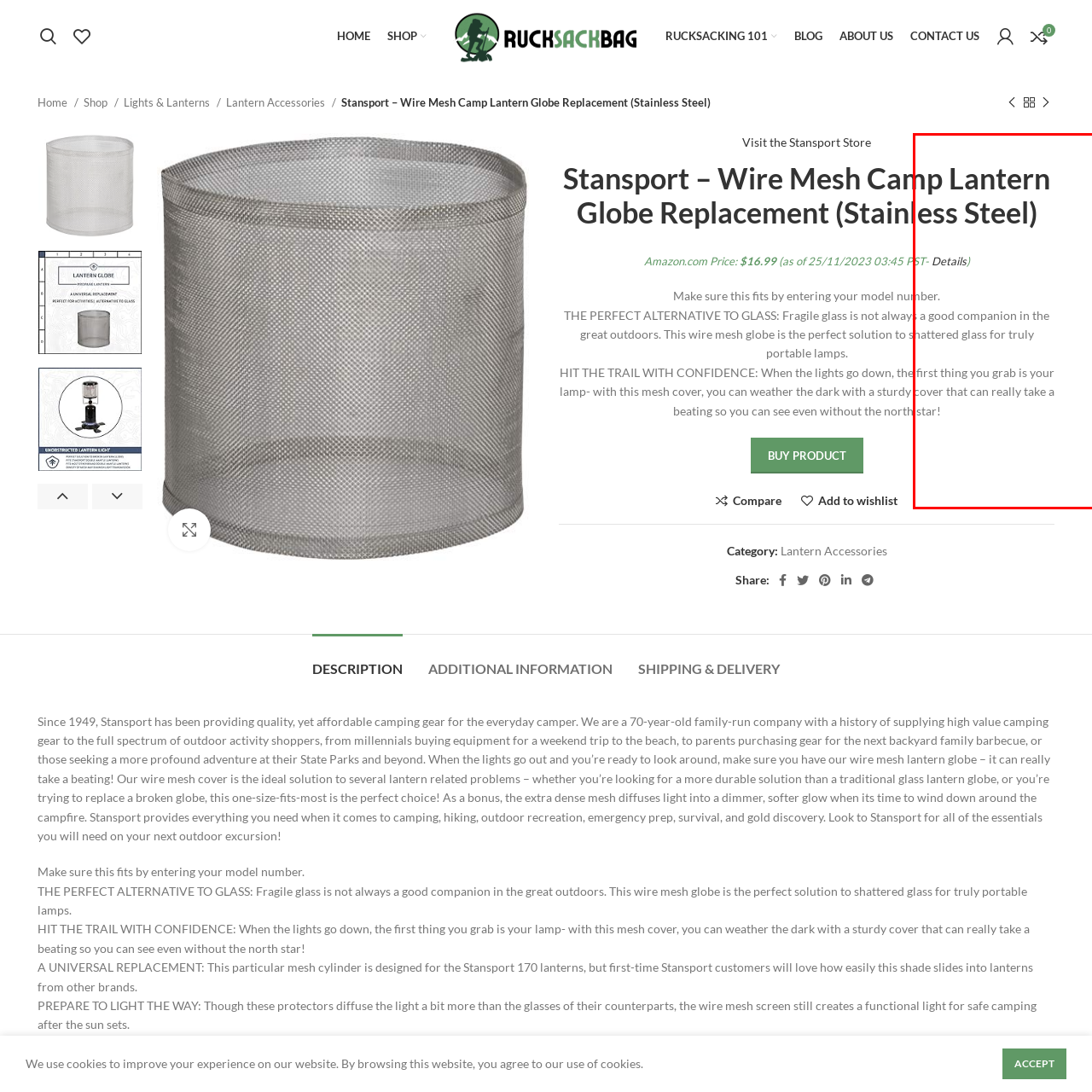Provide a thorough description of the image enclosed within the red border.

The image features the **Stansport Wire Mesh Camp Lantern Globe Replacement**, crafted from durable stainless steel. It is designed to be a practical alternative to fragile glass, making it ideal for outdoor activities where durability is essential. The text emphasizes that this mesh cover not only prevents breakage but also enhances portability. The cover allows for a soft diffusion of light, creating a calm ambiance for outdoor gatherings.

Additional points highlight the necessity of having reliable lighting equipment, particularly when venturing into darker environments. The product promises strength and reliability, ensuring that users can confidently rely on their lantern, even when natural light fades. The accompanying description underlines its universal compatibility with various lantern models, enhancing its appeal to a wider audience of outdoor enthusiasts.